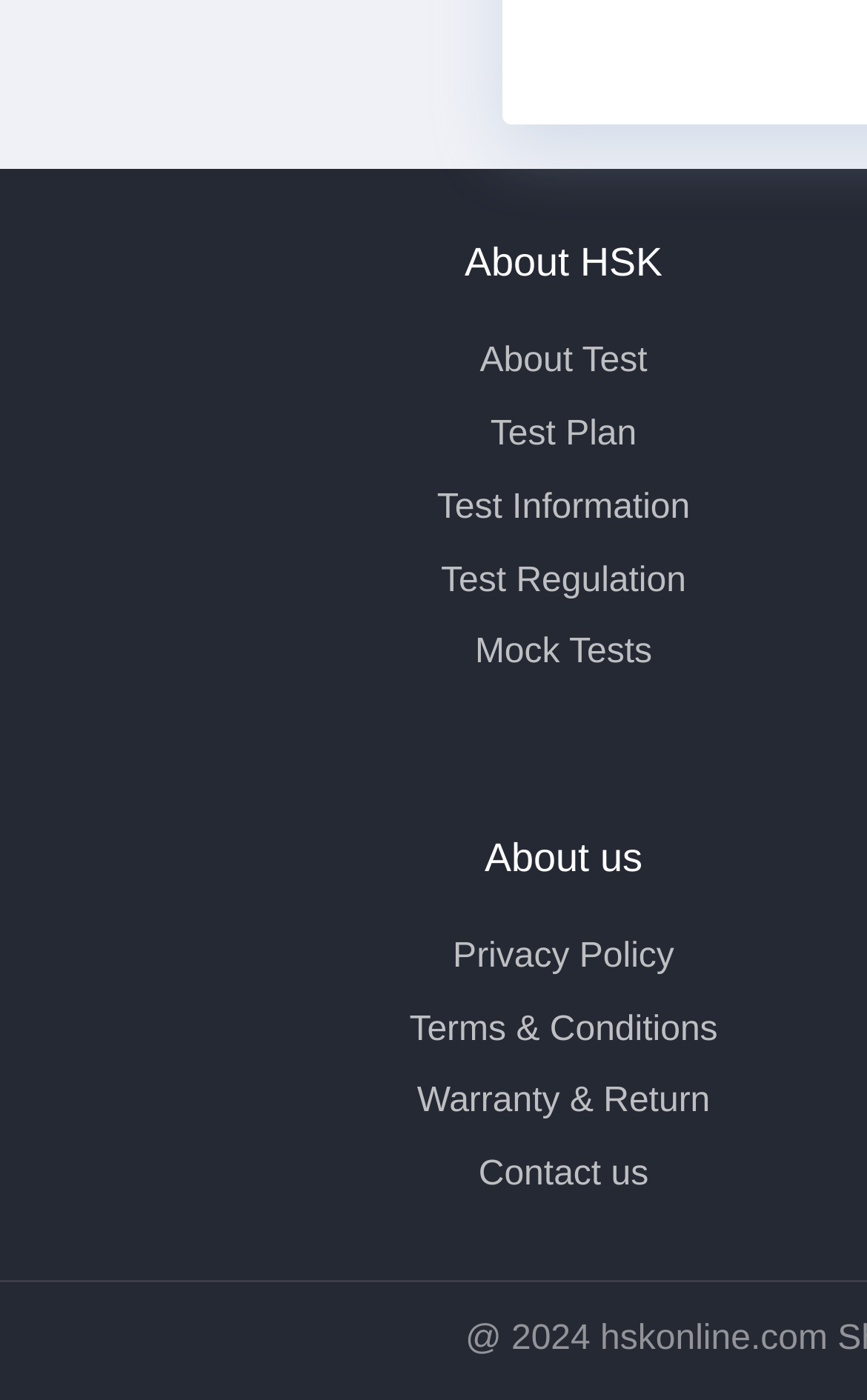How many links are there below 'About HSK'?
Please respond to the question thoroughly and include all relevant details.

Starting from the 'About HSK' static text, I counted the number of links below it. There are five links: 'About Test', 'Test Plan', 'Test Information', 'Test Regulation', and 'Mock Tests'. These links are arranged vertically, with each link's y1 coordinate increasing as we move down the webpage.